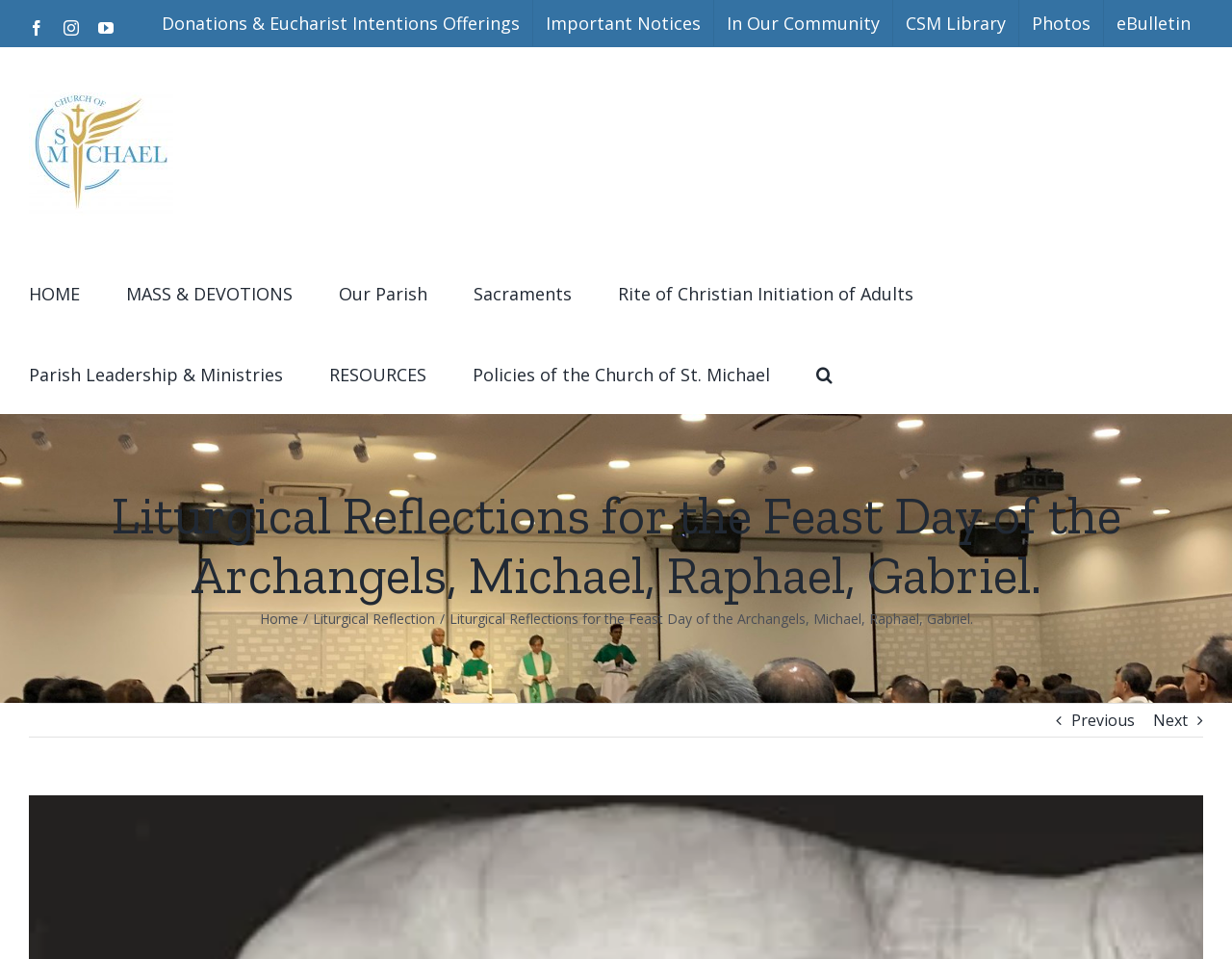Find the coordinates for the bounding box of the element with this description: "Important Notices".

[0.433, 0.0, 0.579, 0.048]